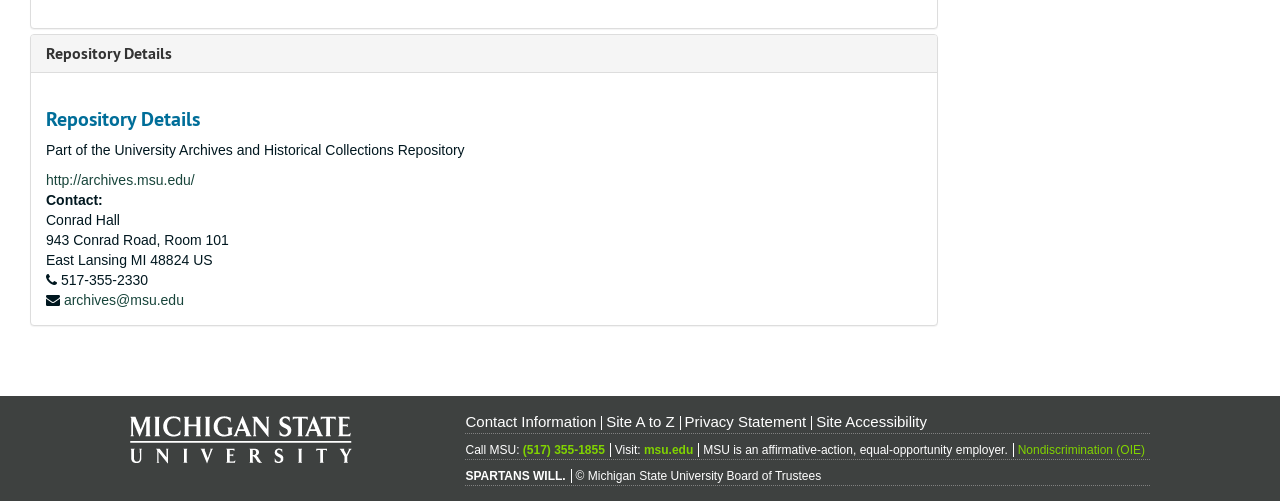Locate the UI element described by http://archives.msu.edu/ in the provided webpage screenshot. Return the bounding box coordinates in the format (top-left x, top-left y, bottom-right x, bottom-right y), ensuring all values are between 0 and 1.

[0.036, 0.344, 0.152, 0.376]